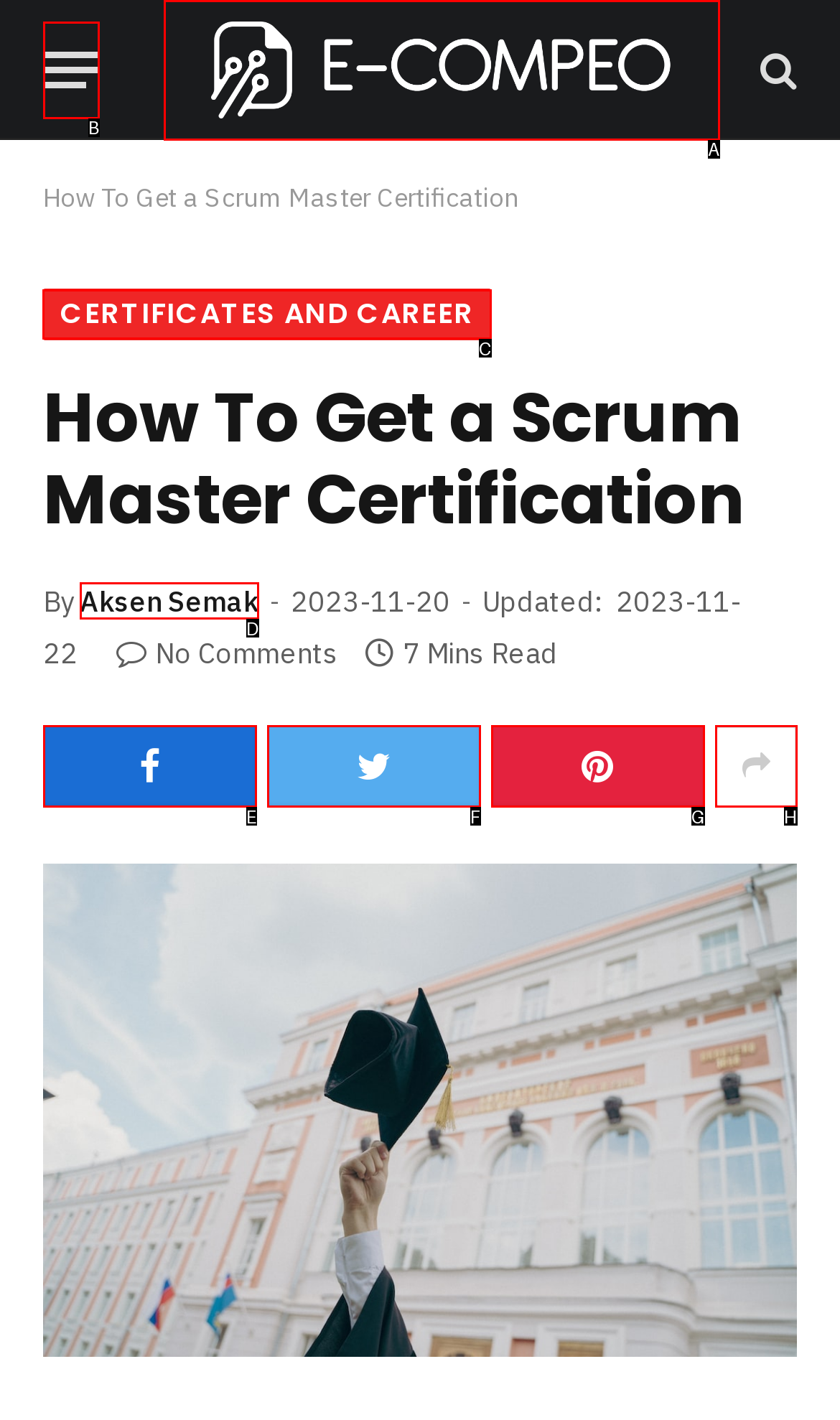Determine the correct UI element to click for this instruction: Read the article about certificates and career. Respond with the letter of the chosen element.

C